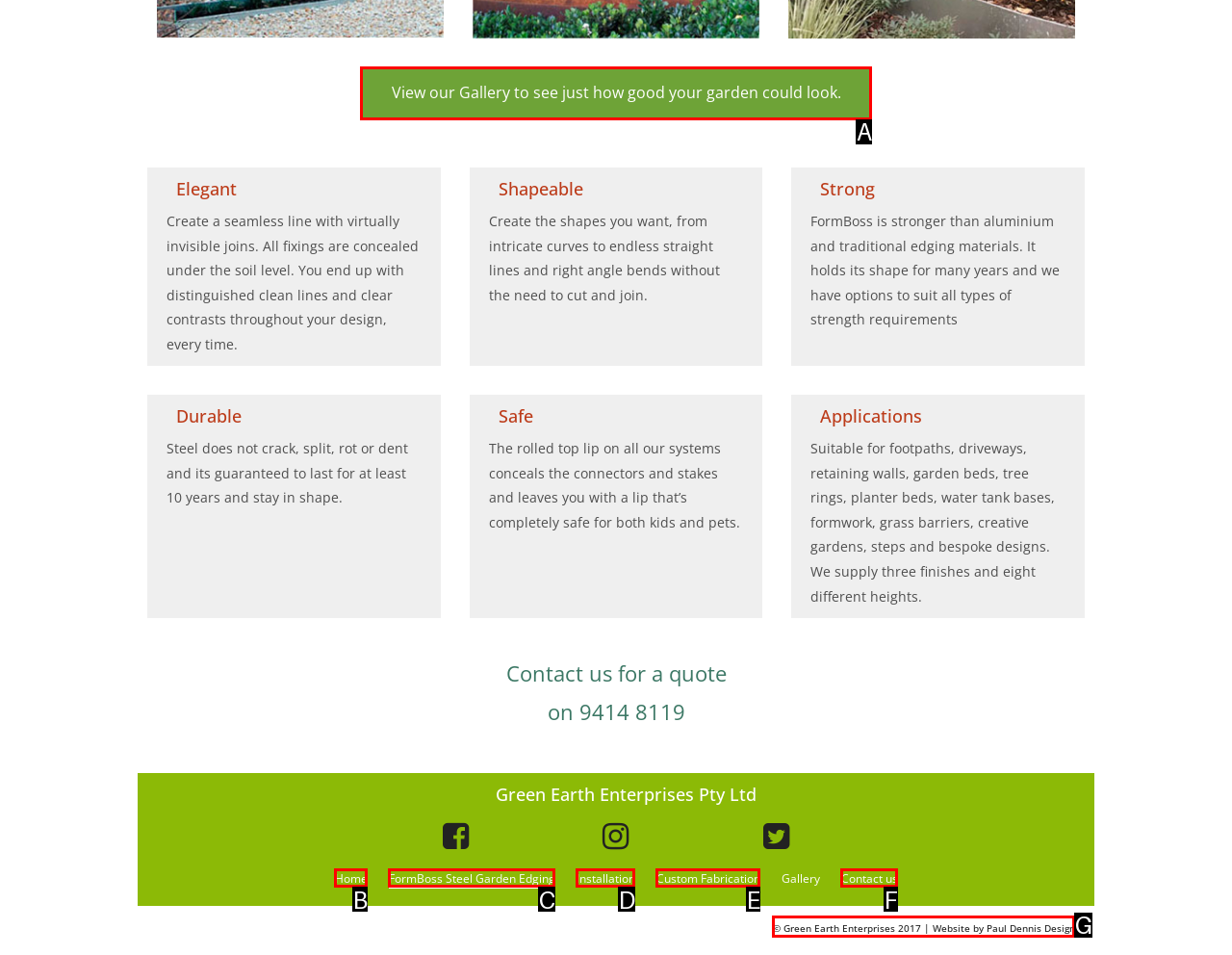Given the element description: FormBoss Steel Garden Edging, choose the HTML element that aligns with it. Indicate your choice with the corresponding letter.

C